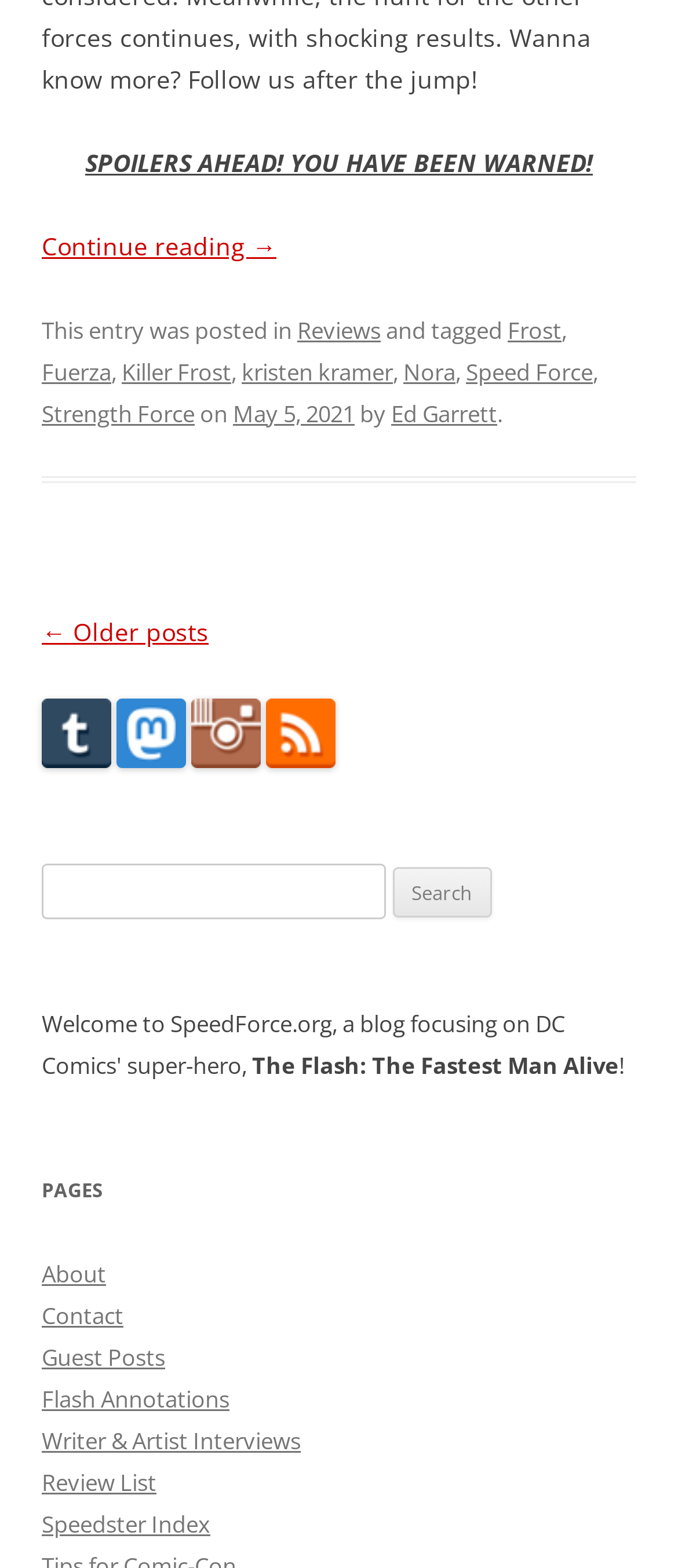Please locate the UI element described by "Nora" and provide its bounding box coordinates.

[0.595, 0.227, 0.672, 0.247]